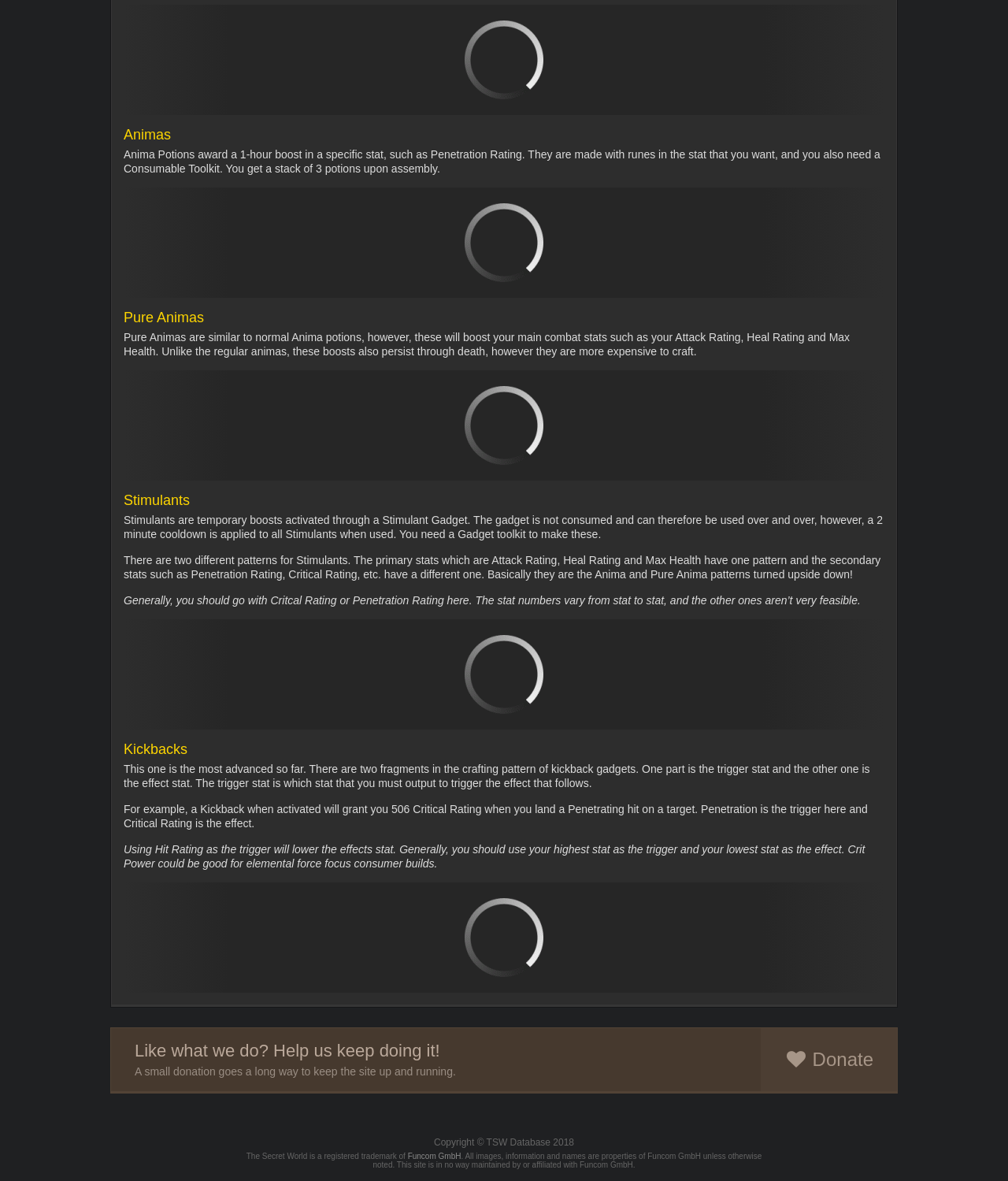Find the bounding box coordinates for the HTML element described in this sentence: "Donate". Provide the coordinates as four float numbers between 0 and 1, in the format [left, top, right, bottom].

[0.755, 0.871, 0.89, 0.924]